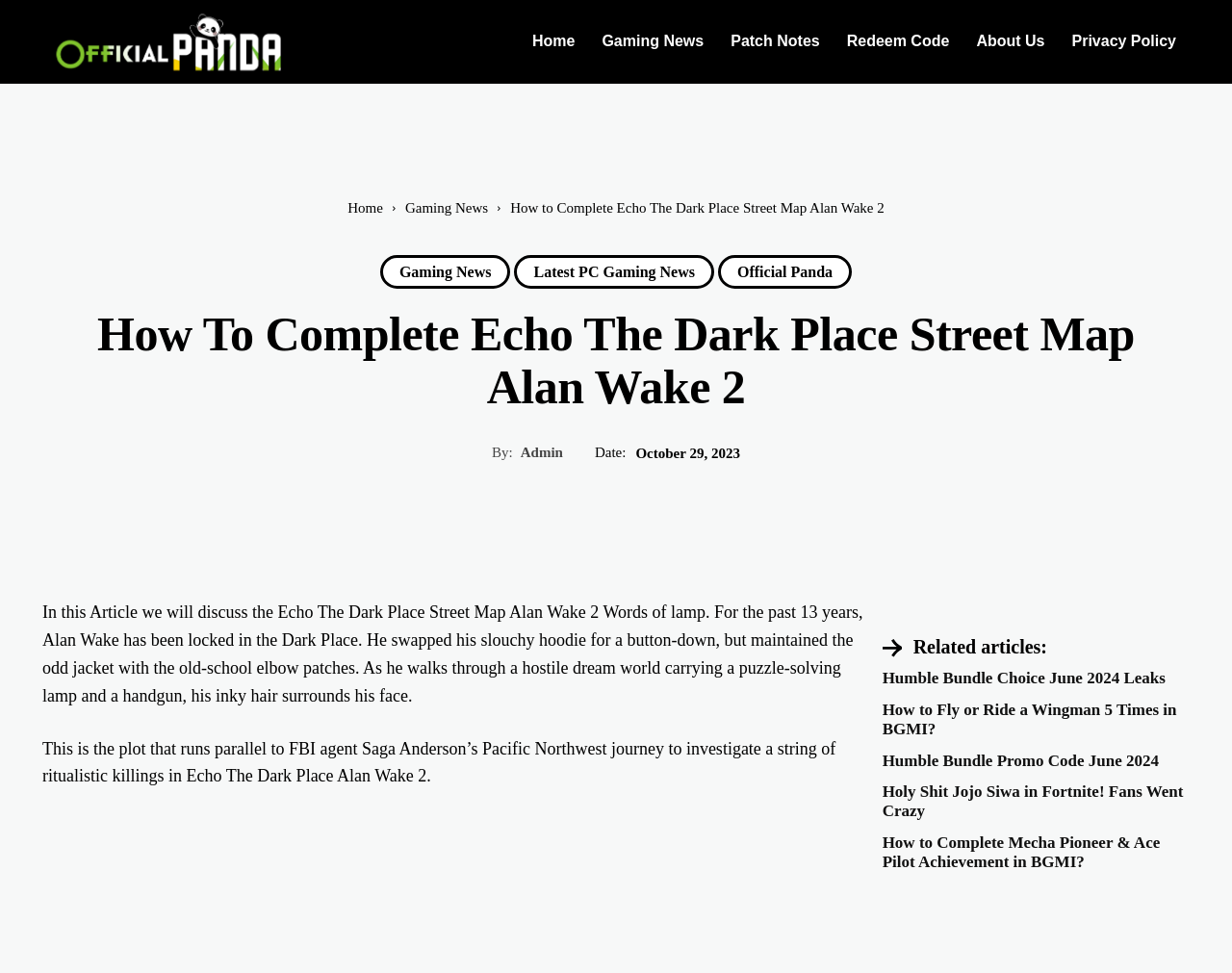Please determine the bounding box coordinates of the element's region to click for the following instruction: "Read about CDD lifecycle".

None